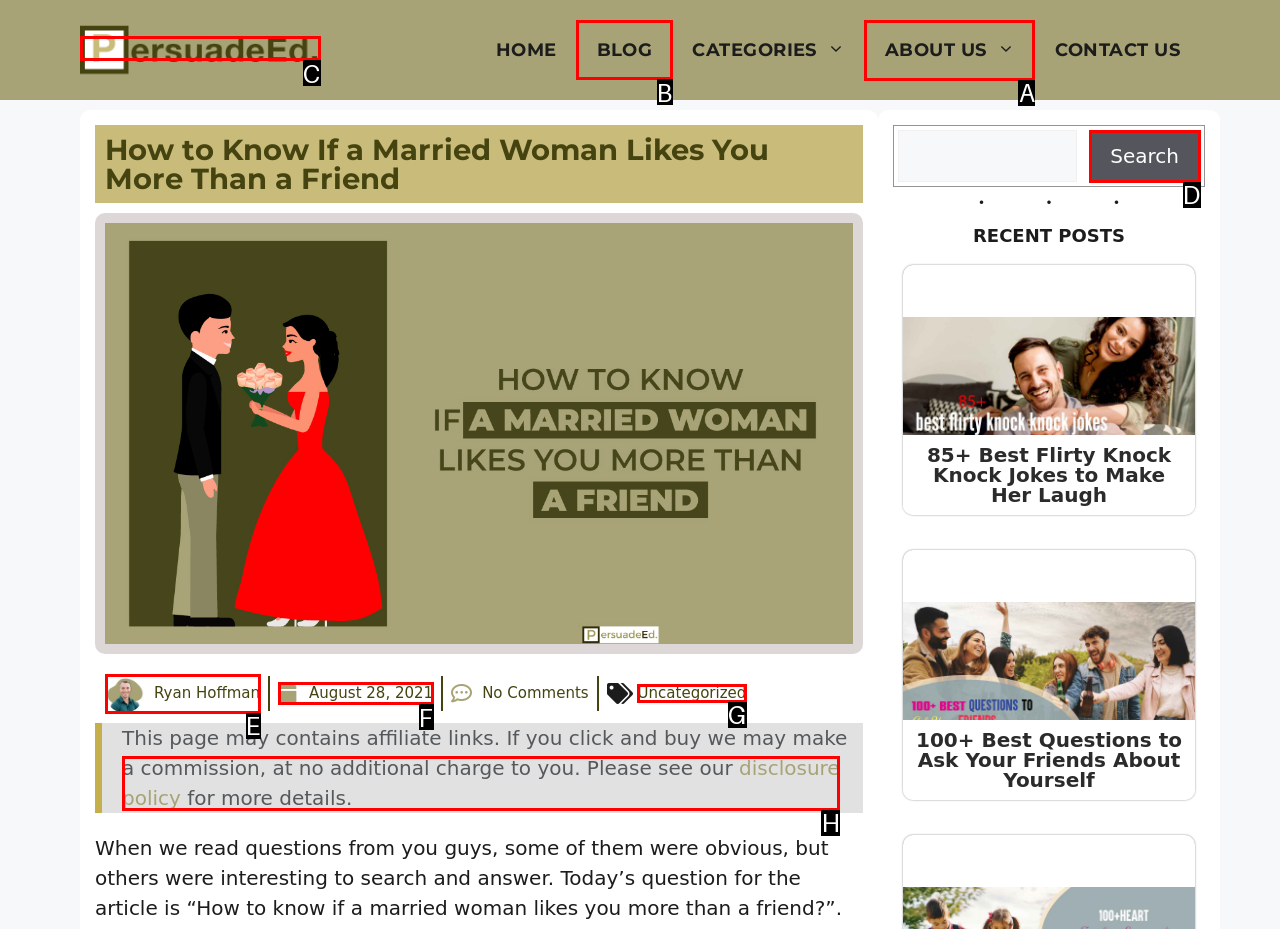Select the appropriate HTML element to click on to finish the task: read blog.
Answer with the letter corresponding to the selected option.

B